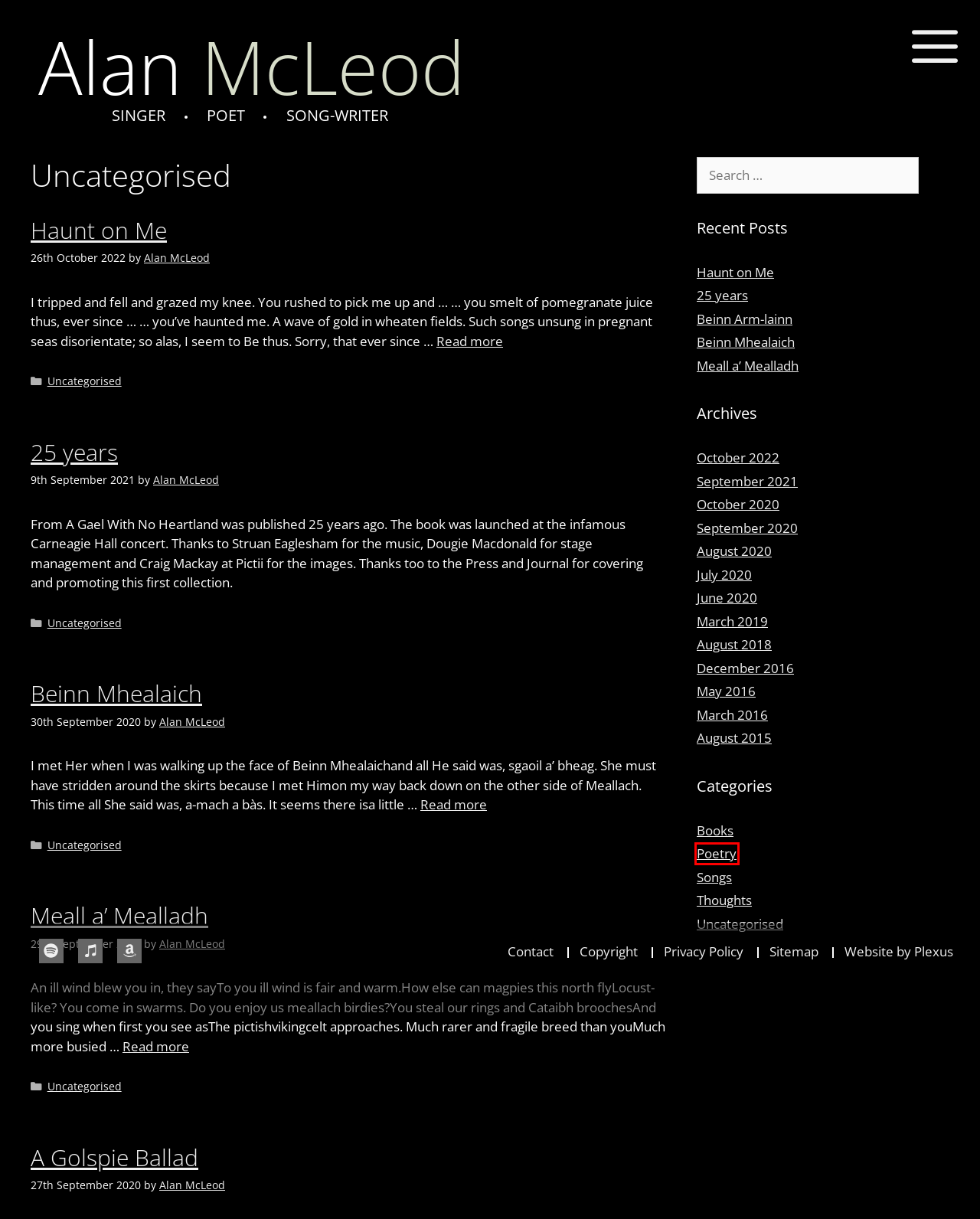Examine the screenshot of a webpage featuring a red bounding box and identify the best matching webpage description for the new page that results from clicking the element within the box. Here are the options:
A. Thoughts | Alan McLeod
B. Home | Alan McLeod
C. 25 years | Alan McLeod
D. Meall a’ Mealladh | Alan McLeod
E. Poetry | Alan McLeod
F. Privacy Policy | Alan McLeod
G. Haunt on Me | Alan McLeod
H. A Golspie Ballad | Alan McLeod

E